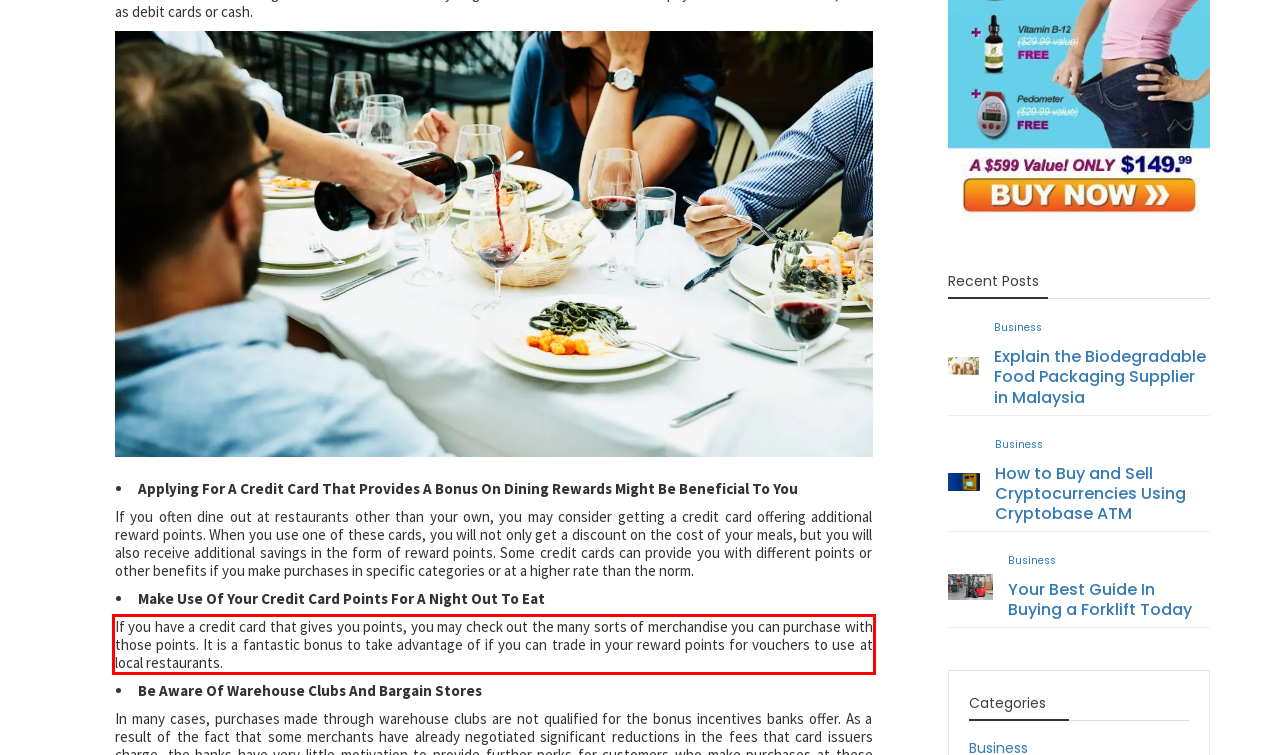Please identify and extract the text content from the UI element encased in a red bounding box on the provided webpage screenshot.

If you have a credit card that gives you points, you may check out the many sorts of merchandise you can purchase with those points. It is a fantastic bonus to take advantage of if you can trade in your reward points for vouchers to use at local restaurants.